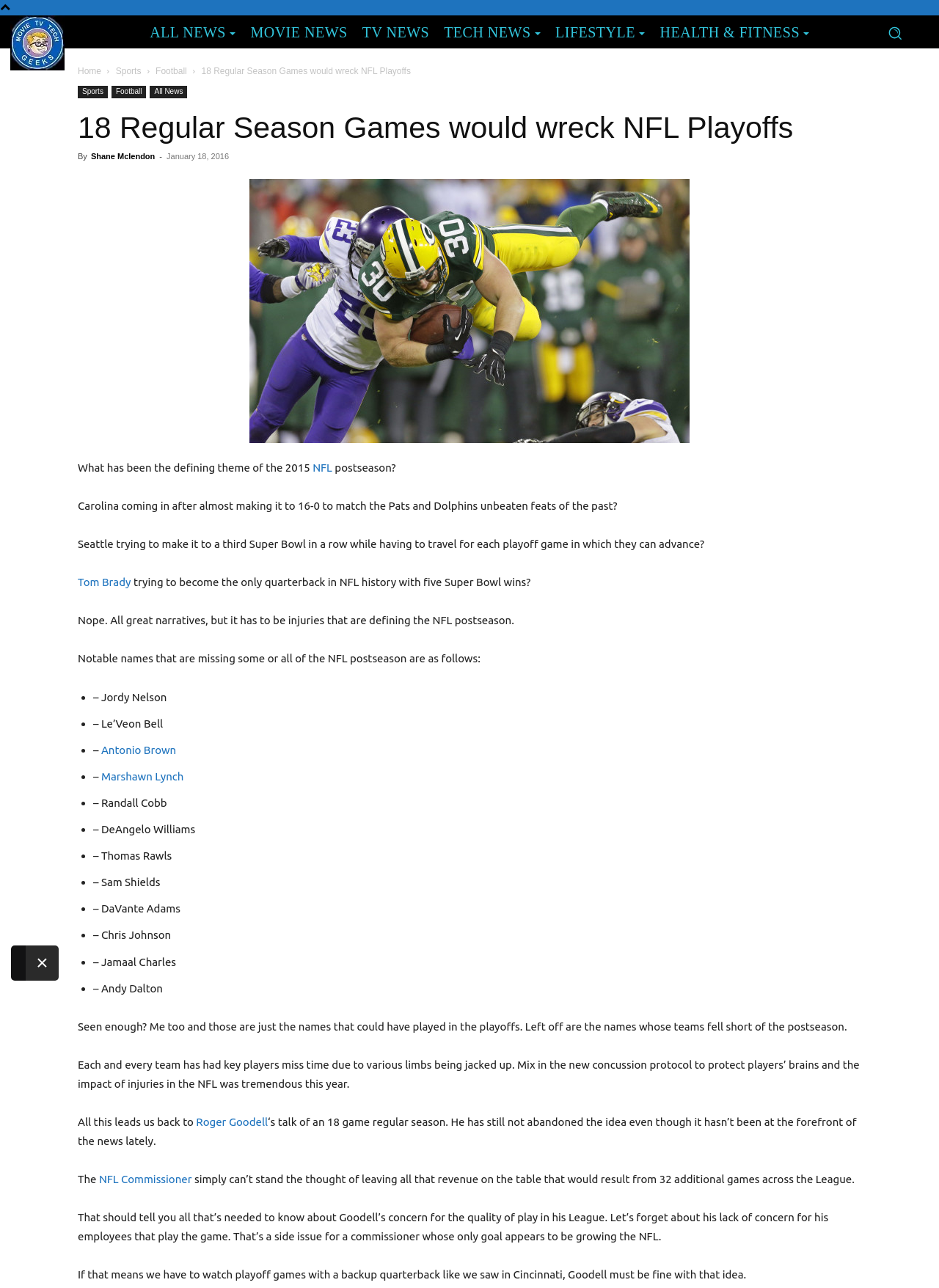Locate and generate the text content of the webpage's heading.

18 Regular Season Games would wreck NFL Playoffs